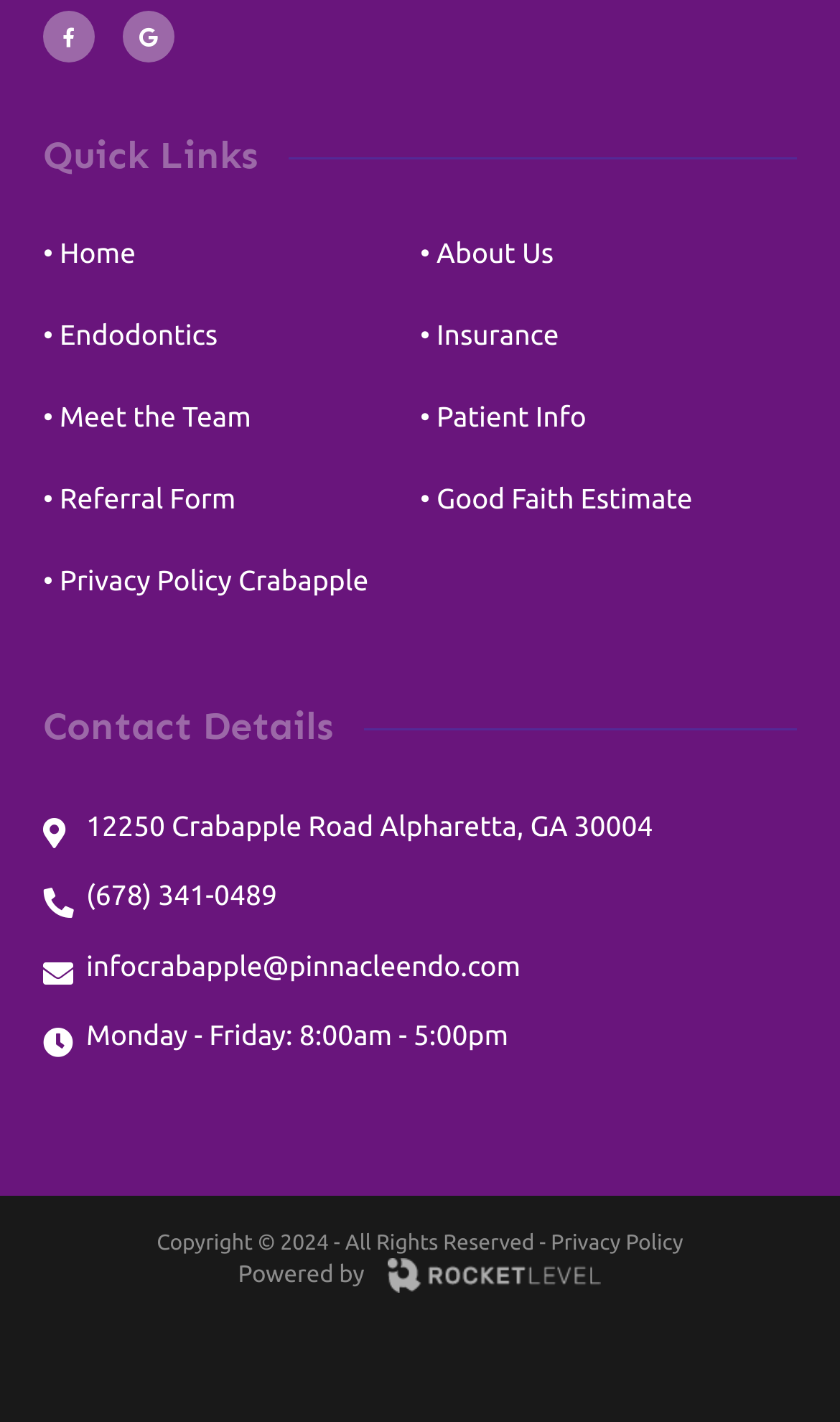Find the bounding box coordinates of the element's region that should be clicked in order to follow the given instruction: "Visit About Us". The coordinates should consist of four float numbers between 0 and 1, i.e., [left, top, right, bottom].

[0.5, 0.168, 0.659, 0.189]